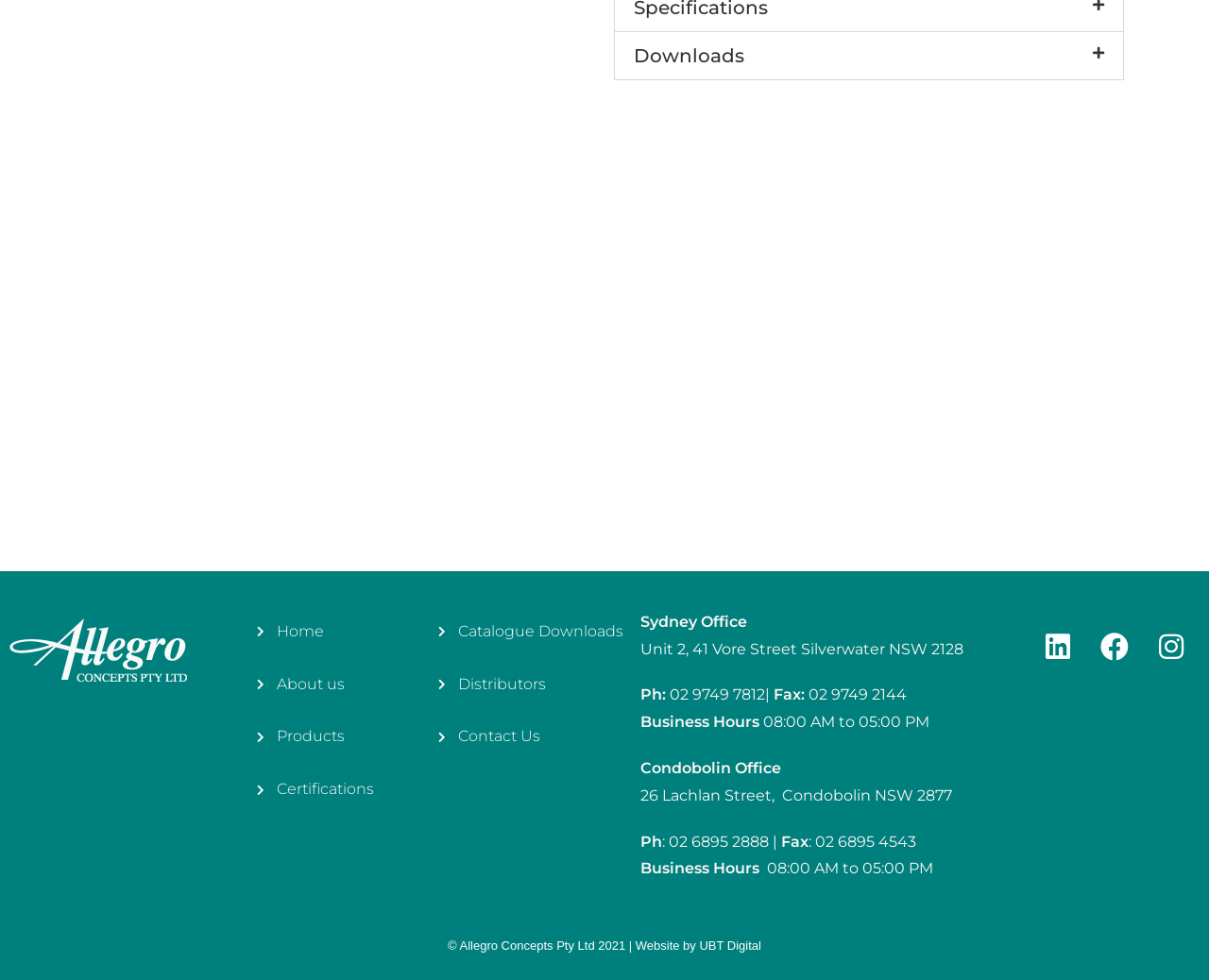Please determine the bounding box coordinates of the element to click on in order to accomplish the following task: "Open Linkedin". Ensure the coordinates are four float numbers ranging from 0 to 1, i.e., [left, top, right, bottom].

[0.852, 0.631, 0.898, 0.689]